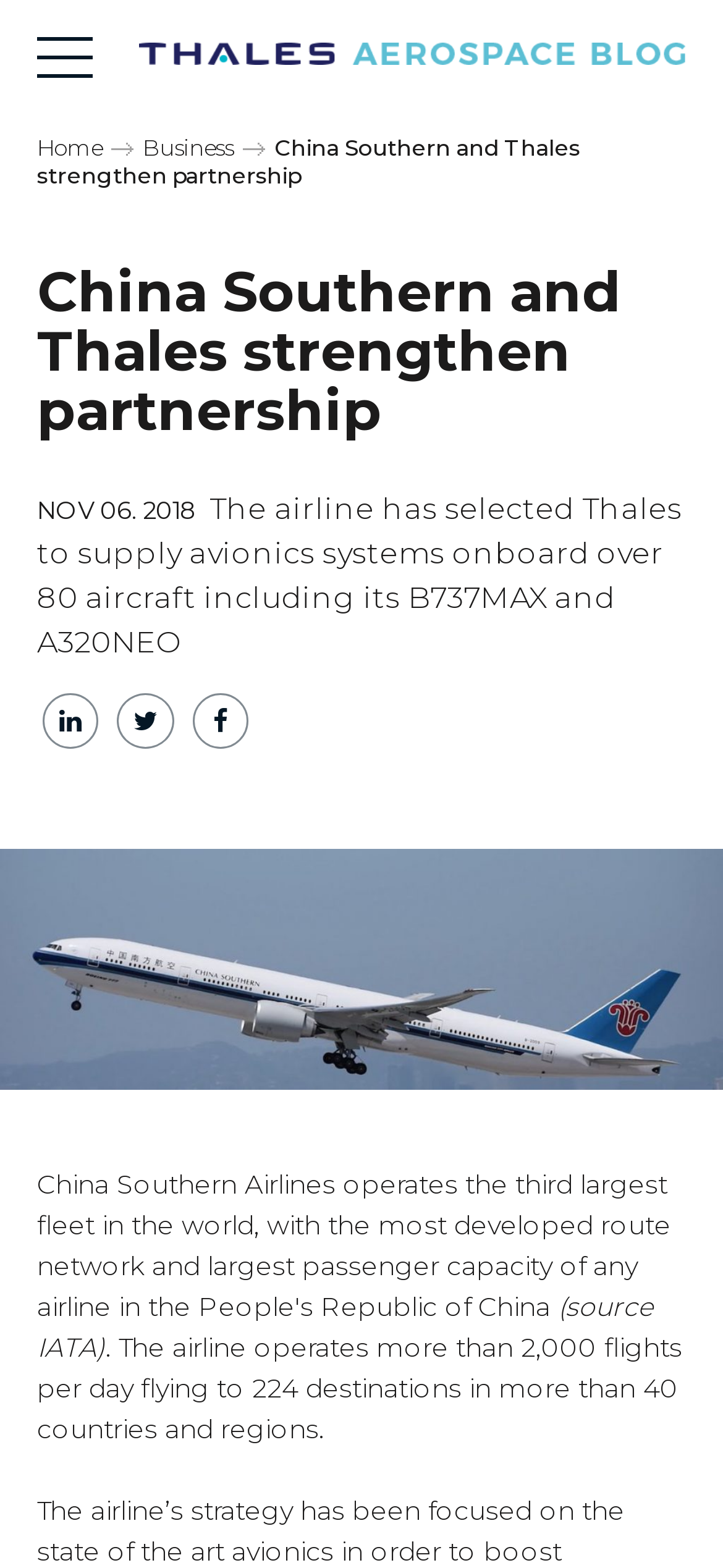How many aircraft will Thales supply avionics systems for?
Examine the screenshot and reply with a single word or phrase.

over 80